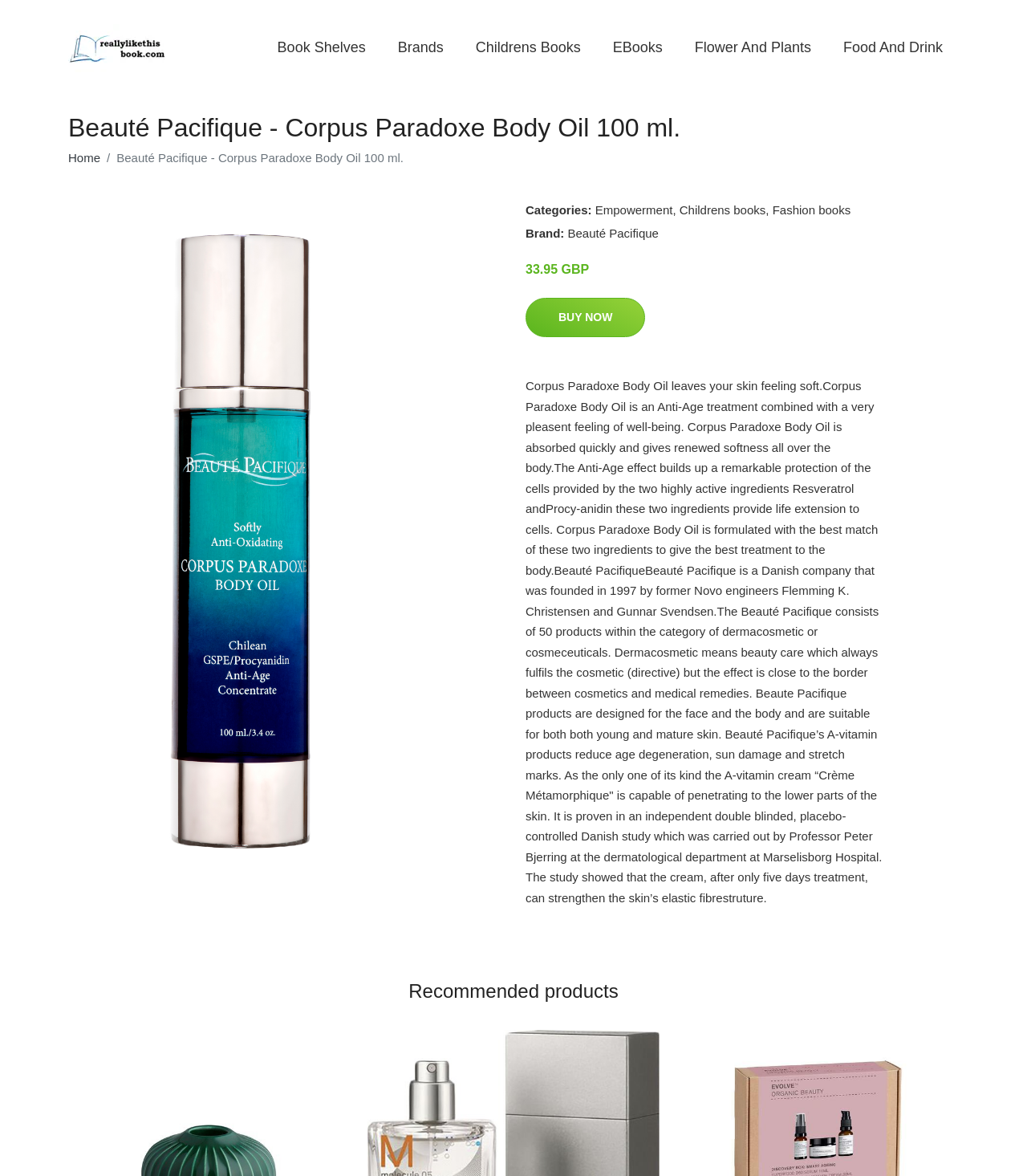Please identify the bounding box coordinates for the region that you need to click to follow this instruction: "Buy 'Beauté Pacifique - Corpus Paradoxe Body Oil 100 ml.' now".

[0.512, 0.254, 0.628, 0.287]